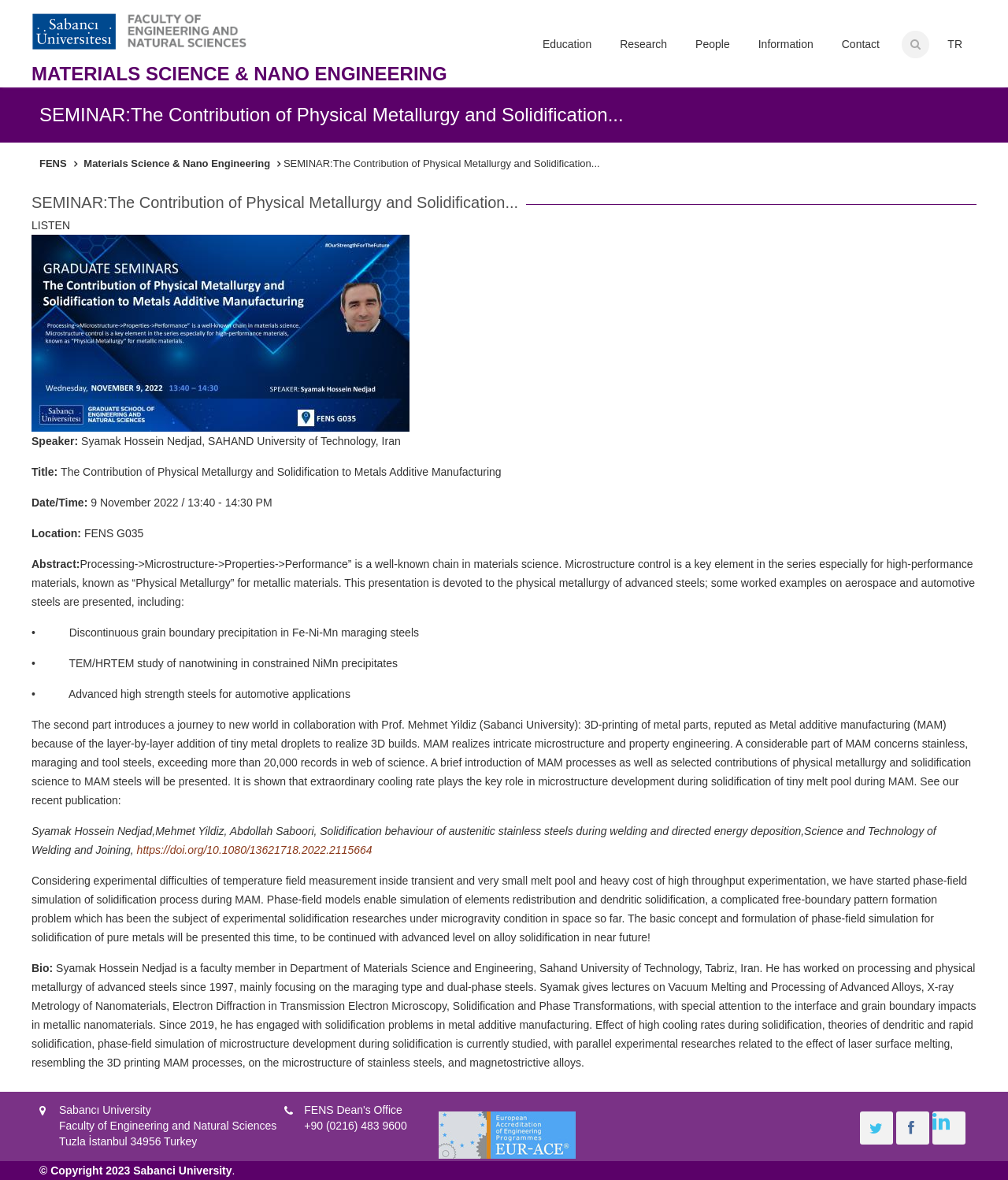Locate the bounding box coordinates of the segment that needs to be clicked to meet this instruction: "Click the 'https://doi.org/10.1080/13621718.2022.2115664' link".

[0.136, 0.715, 0.369, 0.725]